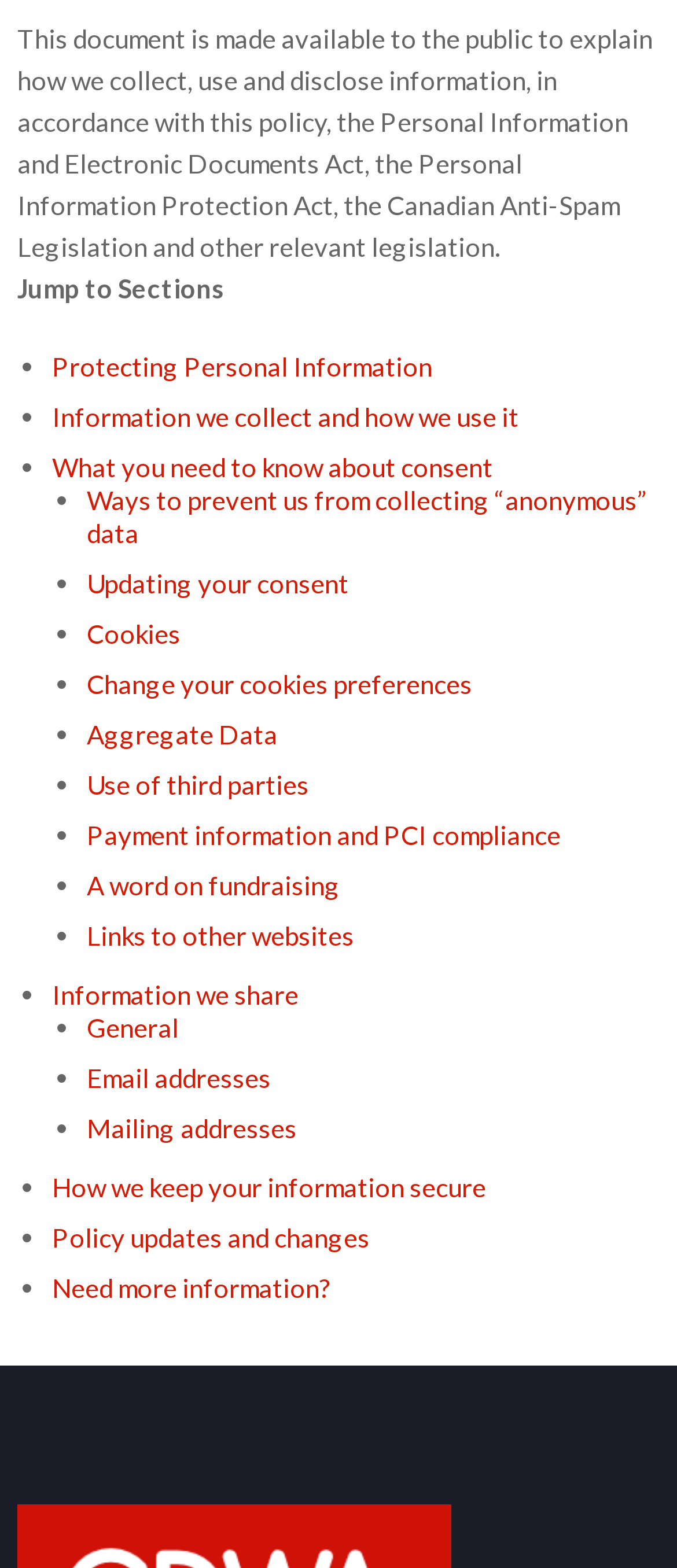Locate the bounding box of the UI element with the following description: "Information we share".

[0.077, 0.624, 0.441, 0.644]